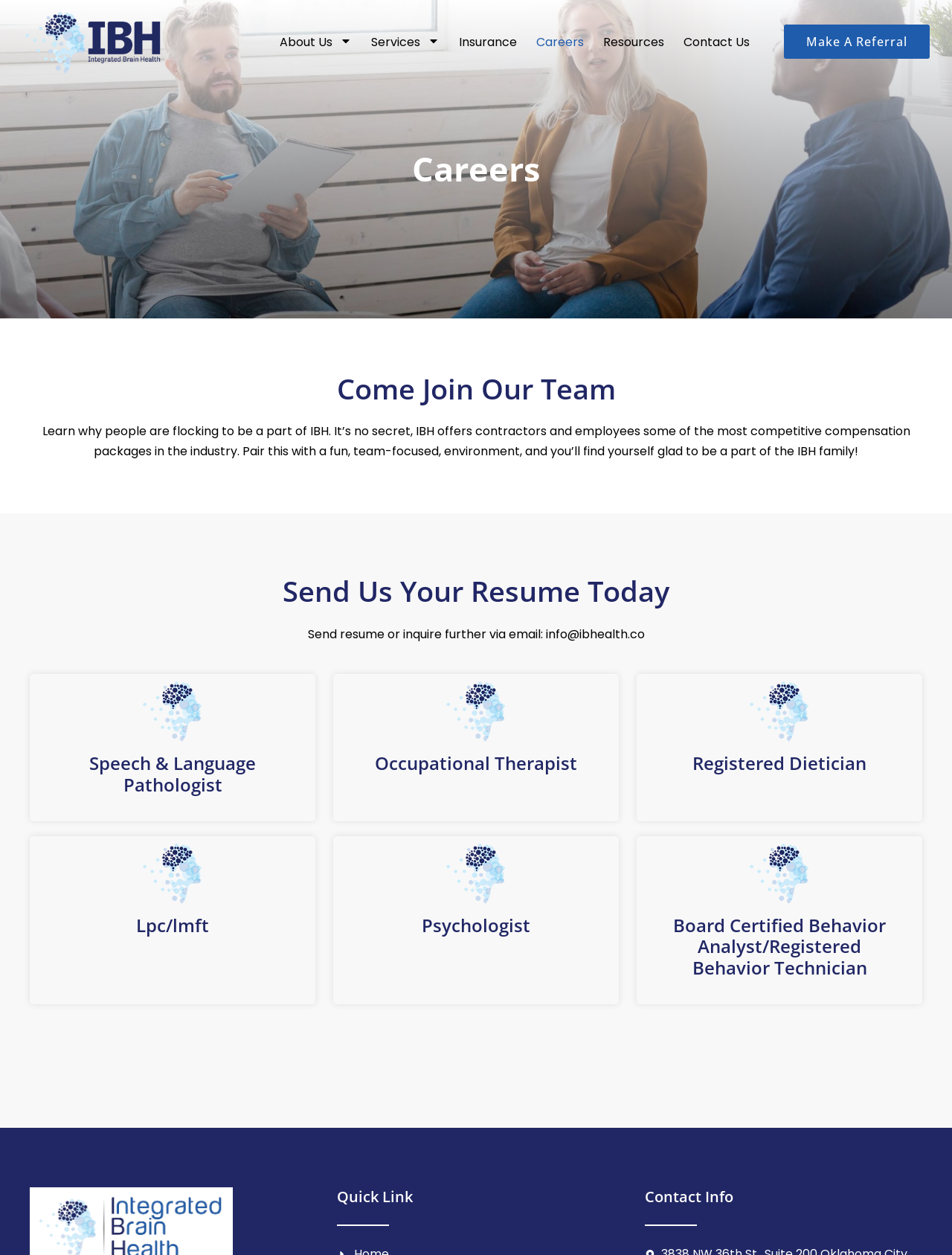What is the company culture like?
Refer to the screenshot and deliver a thorough answer to the question presented.

The webpage mentions that Integrated Brain Health offers a 'fun, team-focused environment', which suggests that the company values teamwork and a positive work culture.